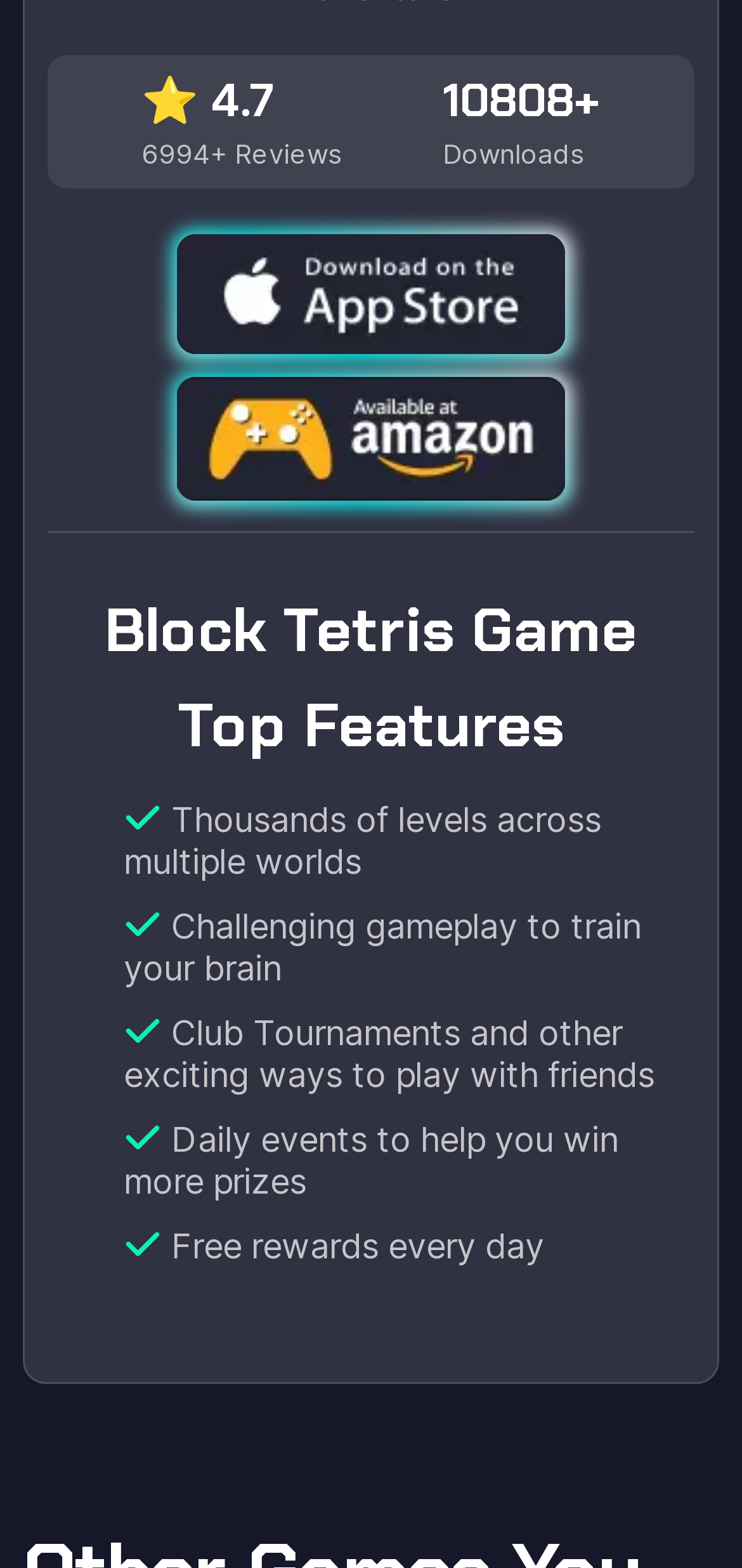How many puzzle games are available?
Answer the question with detailed information derived from the image.

I counted the number of links on the webpage, and there are 30 links that seem to be puzzle games.